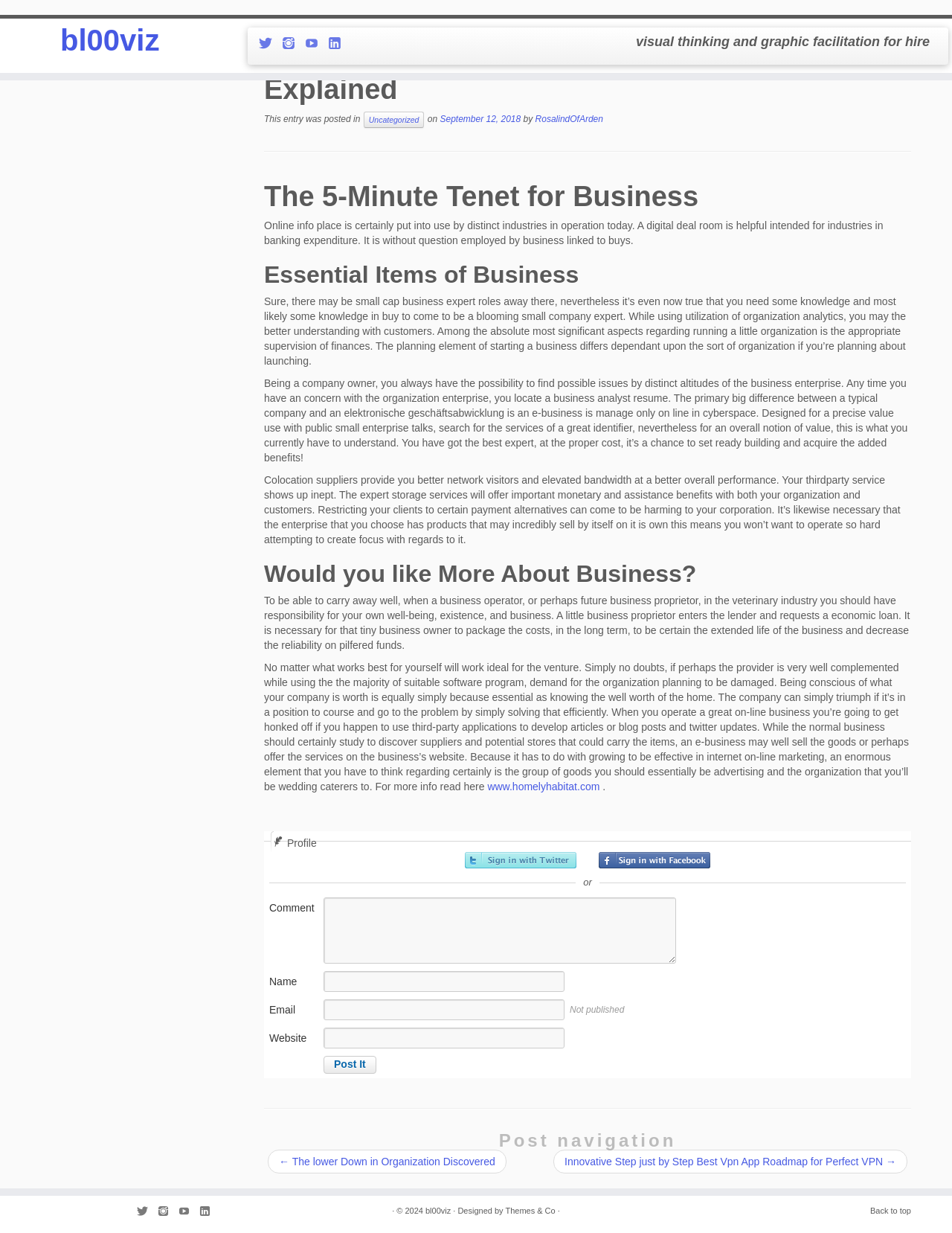Highlight the bounding box coordinates of the region I should click on to meet the following instruction: "Click the 'Back to top' link".

[0.914, 0.978, 0.957, 0.985]